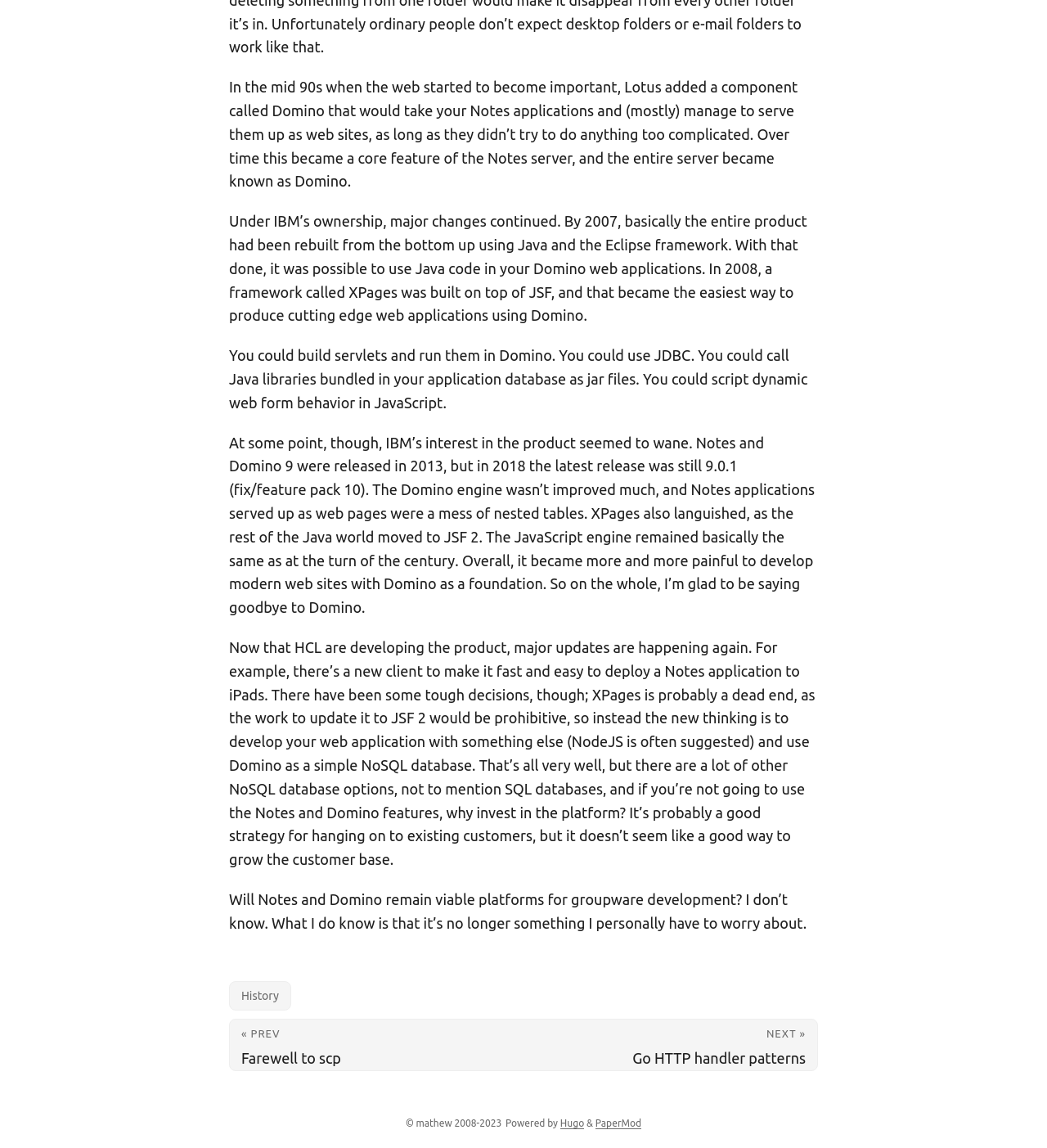From the element description: "History", extract the bounding box coordinates of the UI element. The coordinates should be expressed as four float numbers between 0 and 1, in the order [left, top, right, bottom].

[0.219, 0.854, 0.278, 0.88]